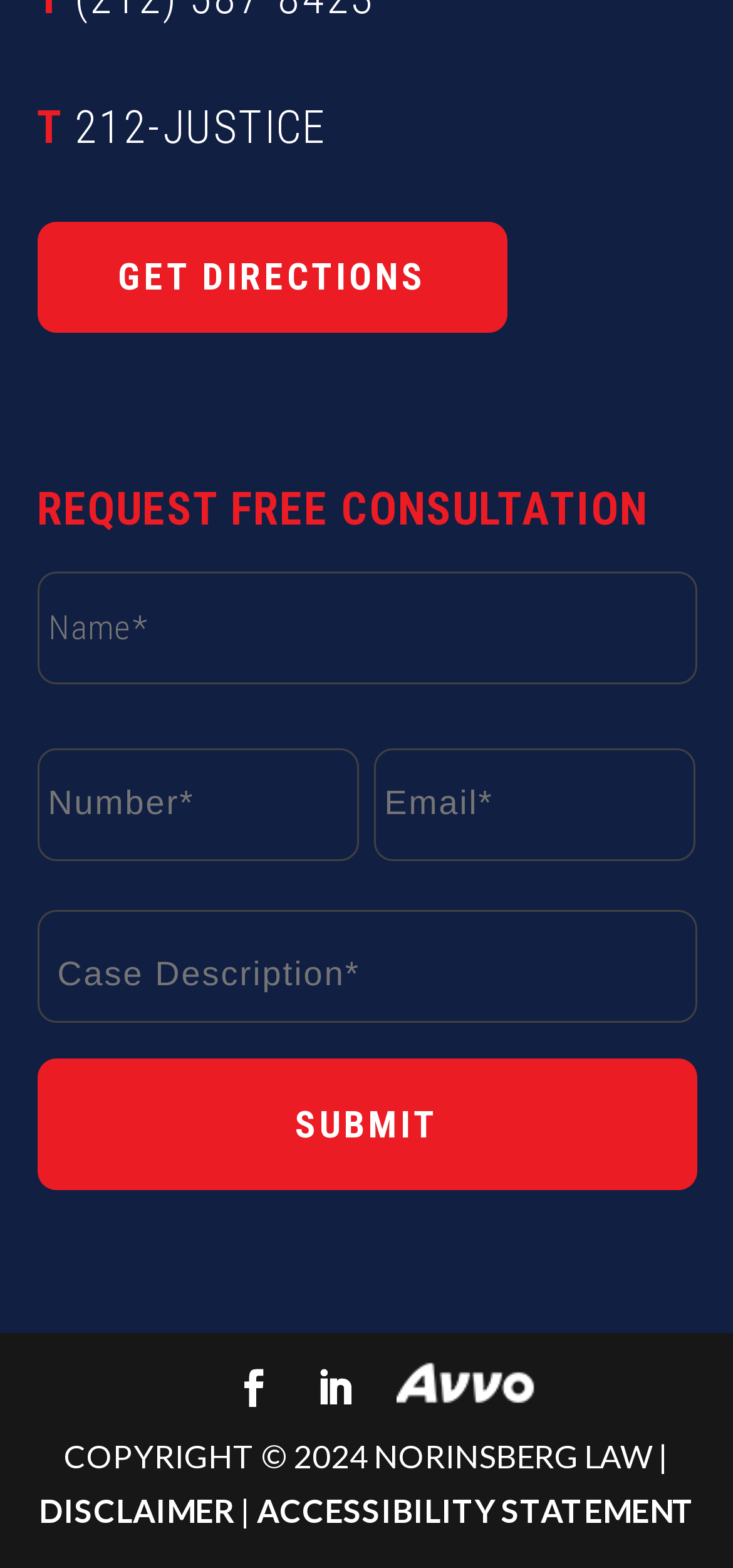Please give a concise answer to this question using a single word or phrase: 
What is the text on the button for submitting the consultation request?

SUBMIT